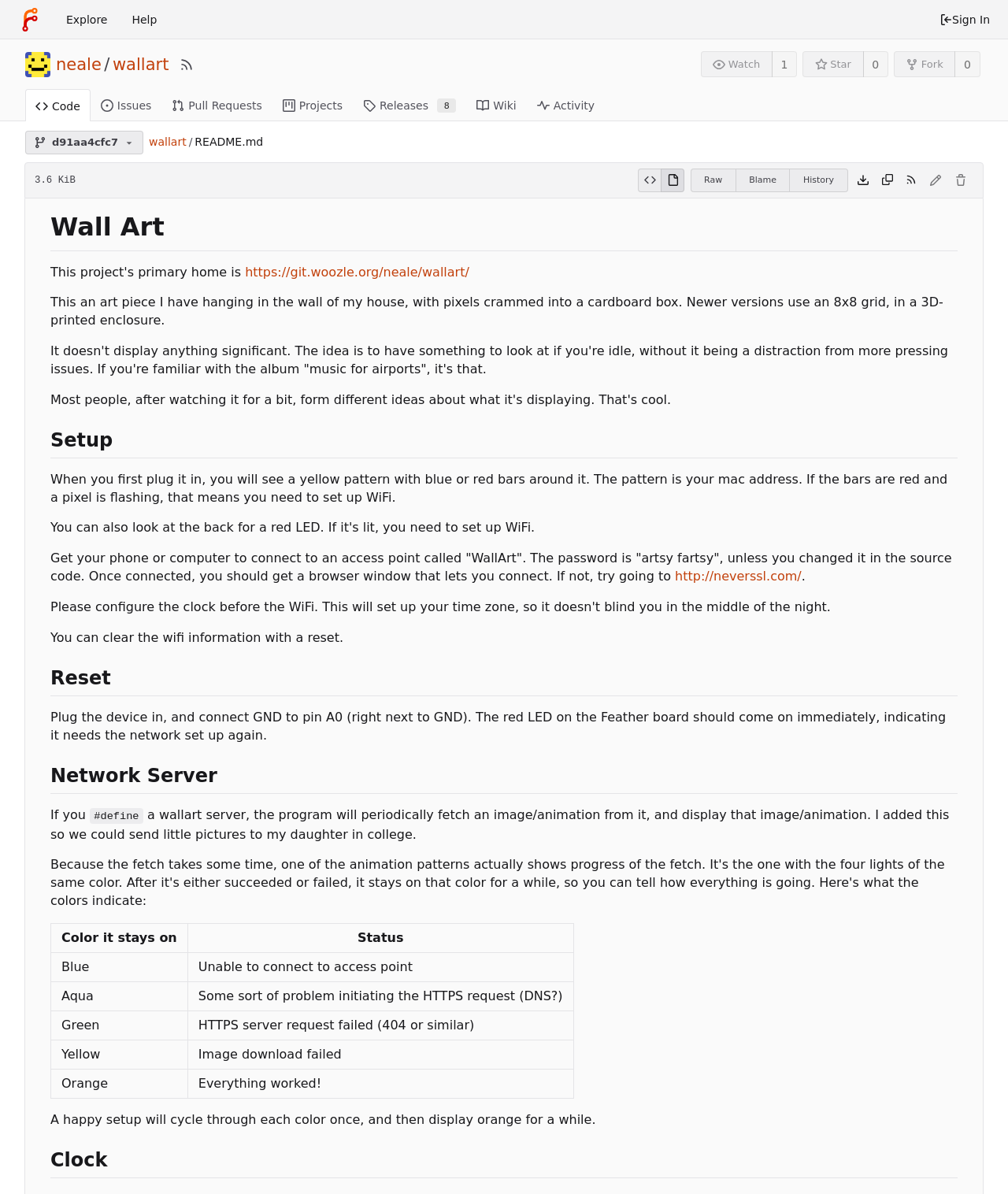Based on the visual content of the image, answer the question thoroughly: What is the password for the access point 'WallArt'?

The password for the access point 'WallArt' is mentioned in the 'Setup' section, which states that the password is 'artsy fartsy' unless you changed it in the source code.